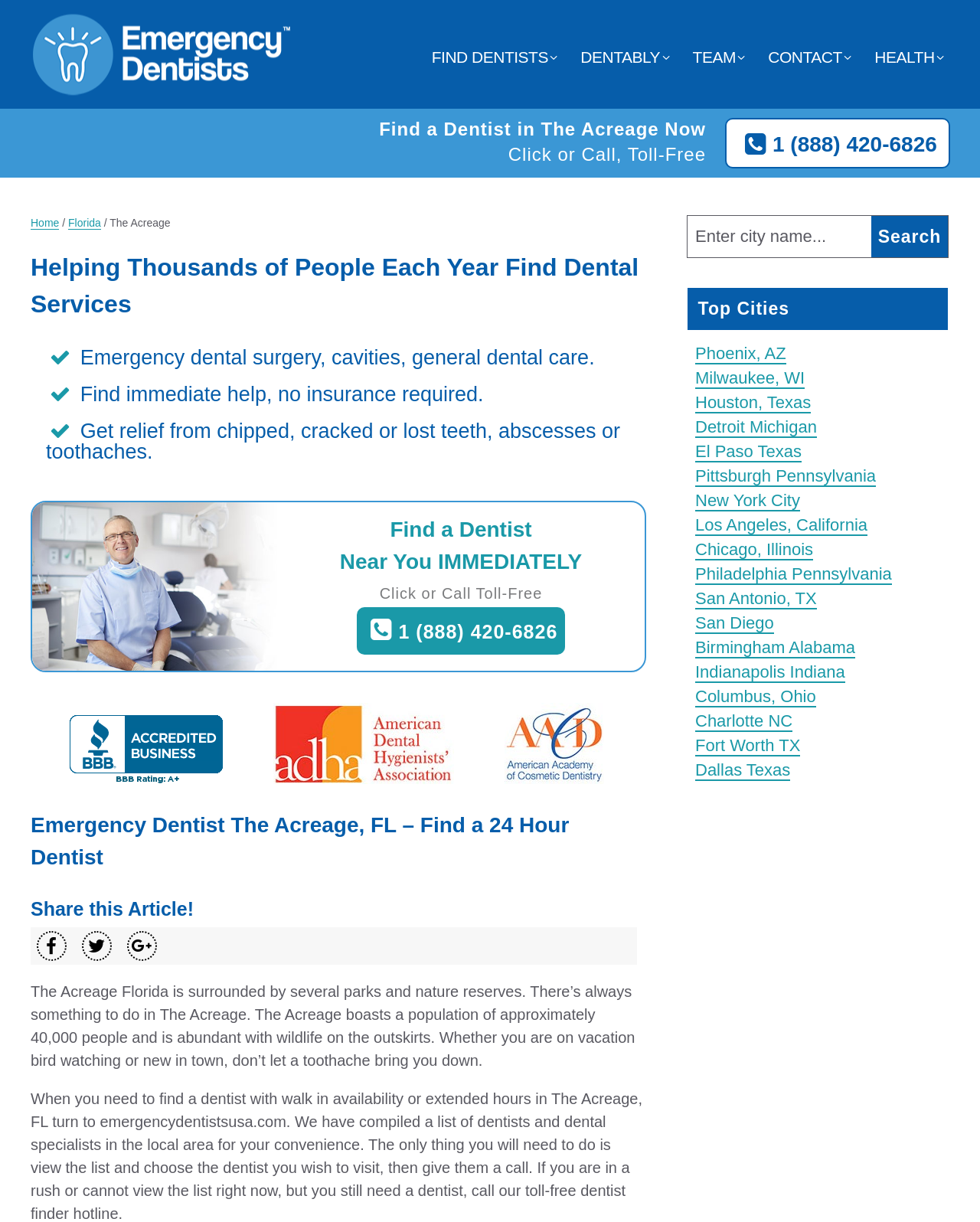Select the bounding box coordinates of the element I need to click to carry out the following instruction: "Search for a dentist".

[0.702, 0.177, 0.967, 0.211]